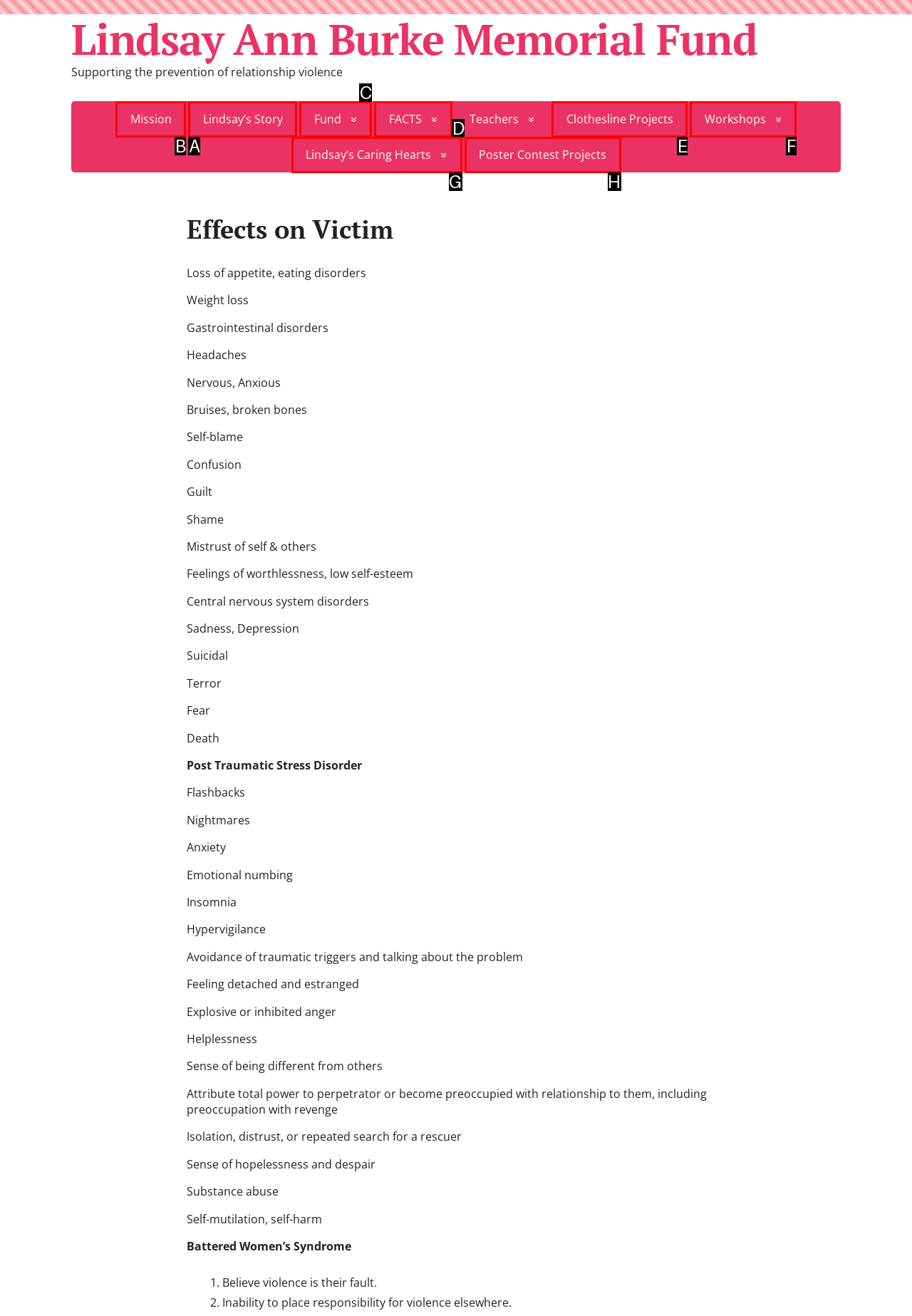Identify which HTML element should be clicked to fulfill this instruction: Learn about Lindsay’s Story Reply with the correct option's letter.

A